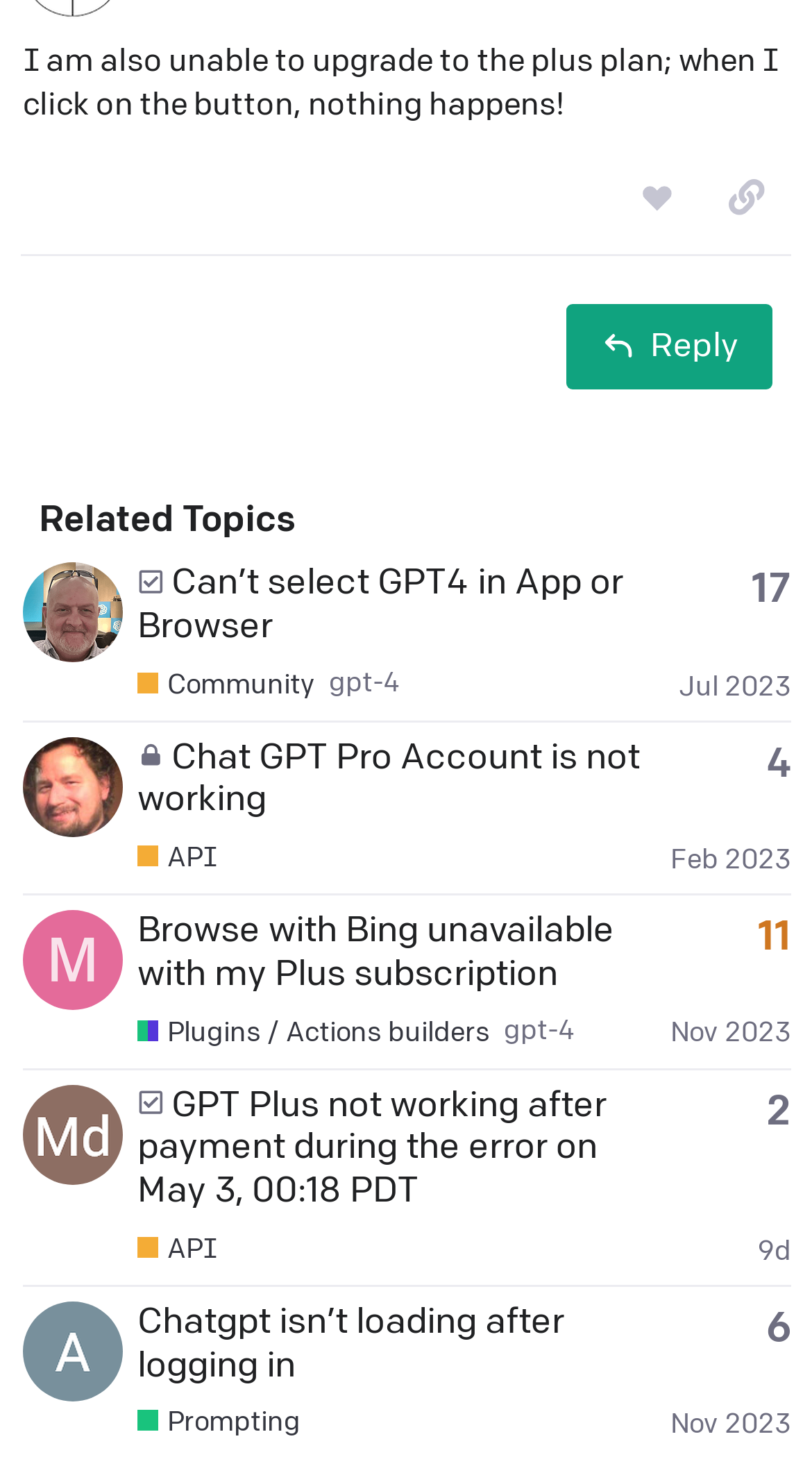Indicate the bounding box coordinates of the element that must be clicked to execute the instruction: "View the topic 'Can’t select GPT4 in App or Browser'". The coordinates should be given as four float numbers between 0 and 1, i.e., [left, top, right, bottom].

[0.169, 0.385, 0.768, 0.444]